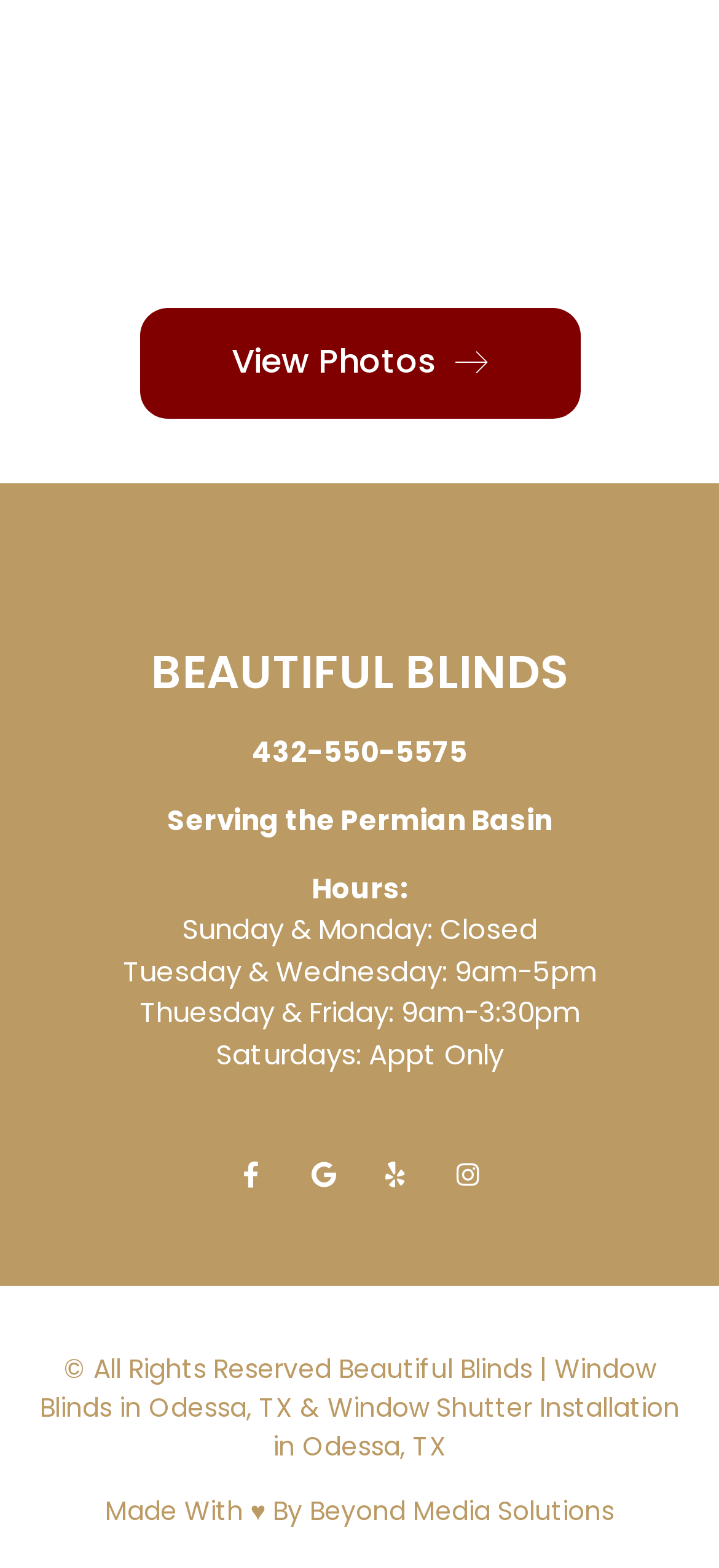Based on what you see in the screenshot, provide a thorough answer to this question: What is the phone number to contact?

I found the phone number by looking at the link element with the text '432-550-5575' which is located at the top of the page, below the heading 'BEAUTIFUL BLINDS'.